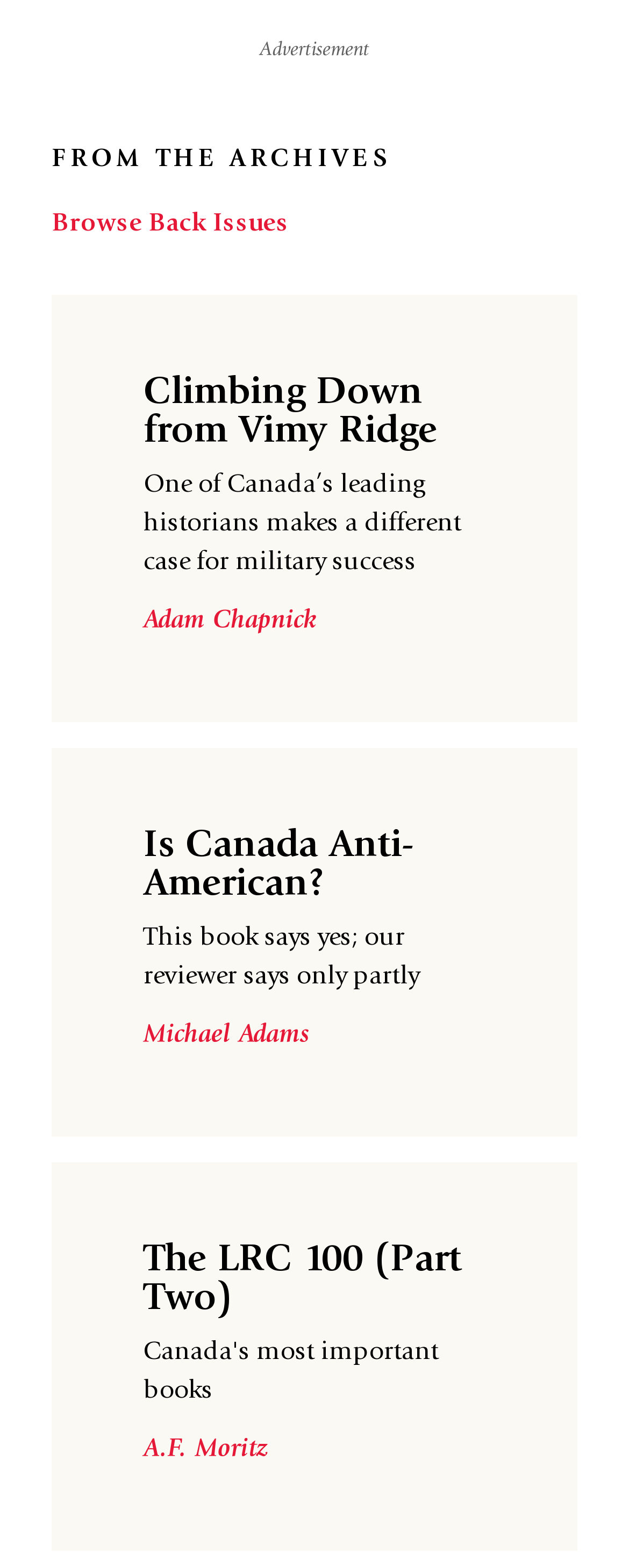How many articles are in the footer? Using the information from the screenshot, answer with a single word or phrase.

5